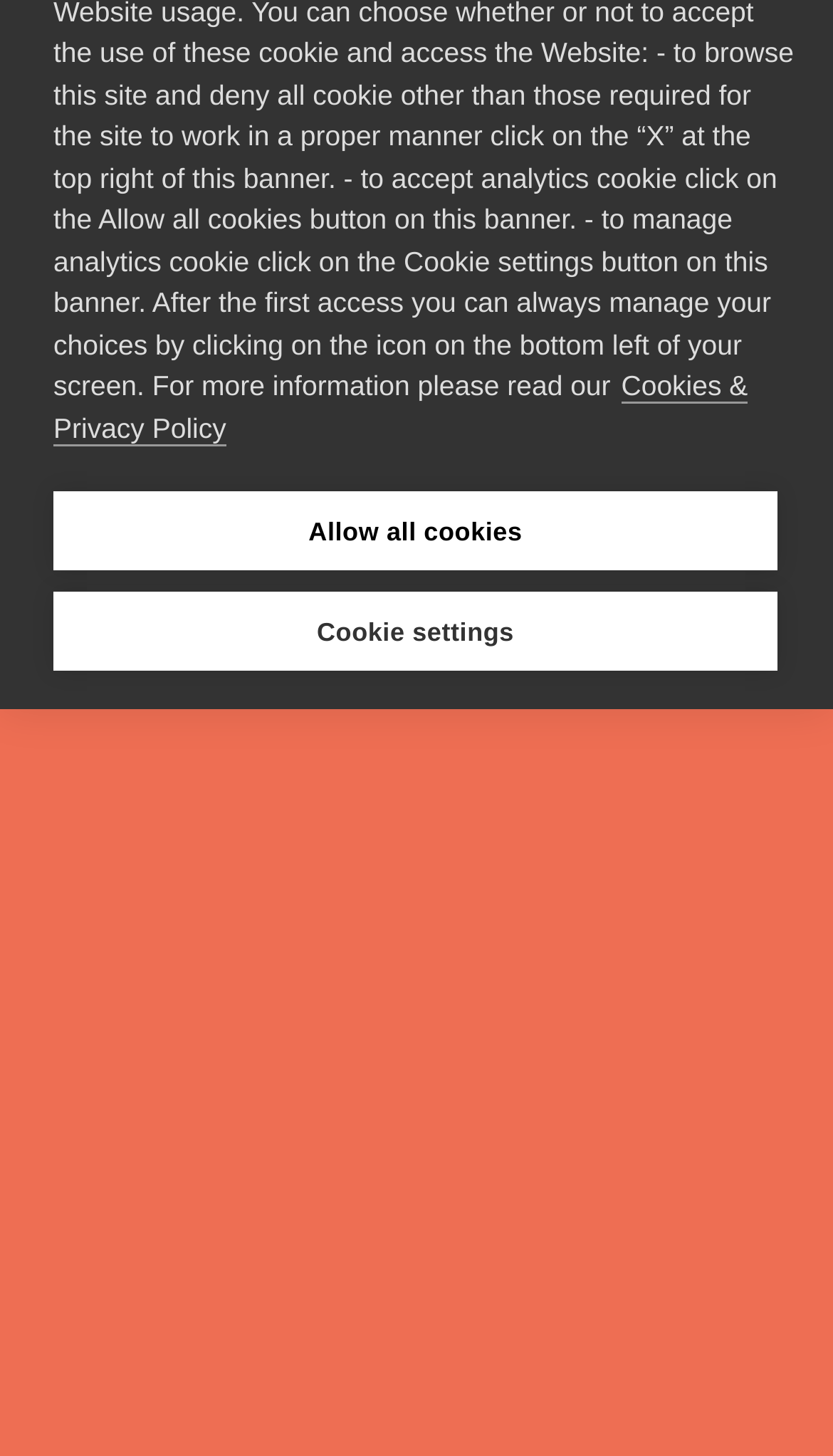Given the description Allow all cookies, predict the bounding box coordinates of the UI element. Ensure the coordinates are in the format (top-left x, top-left y, bottom-right x, bottom-right y) and all values are between 0 and 1.

[0.064, 0.337, 0.933, 0.392]